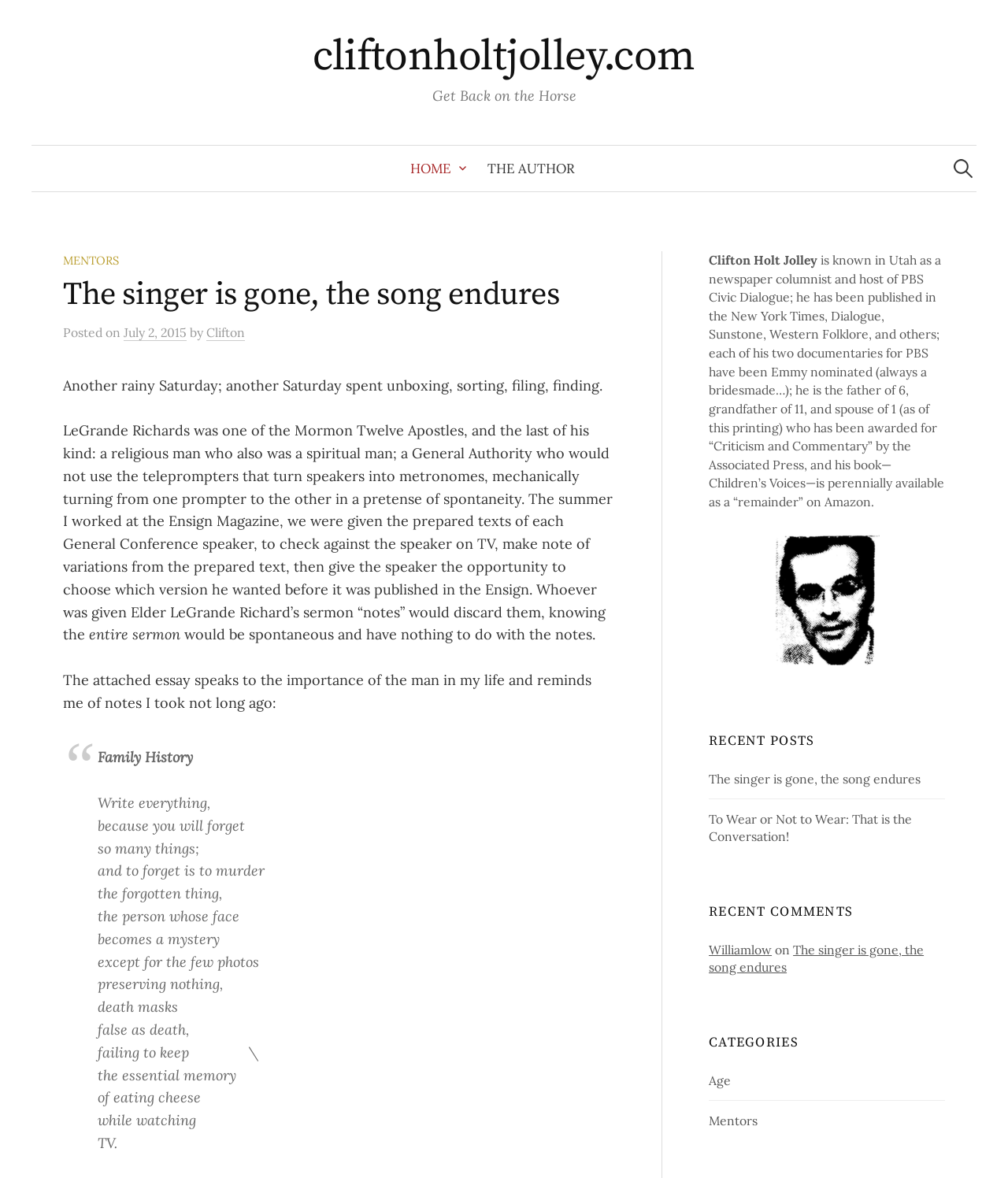Determine the bounding box coordinates of the area to click in order to meet this instruction: "View the recent posts".

[0.703, 0.622, 0.938, 0.638]